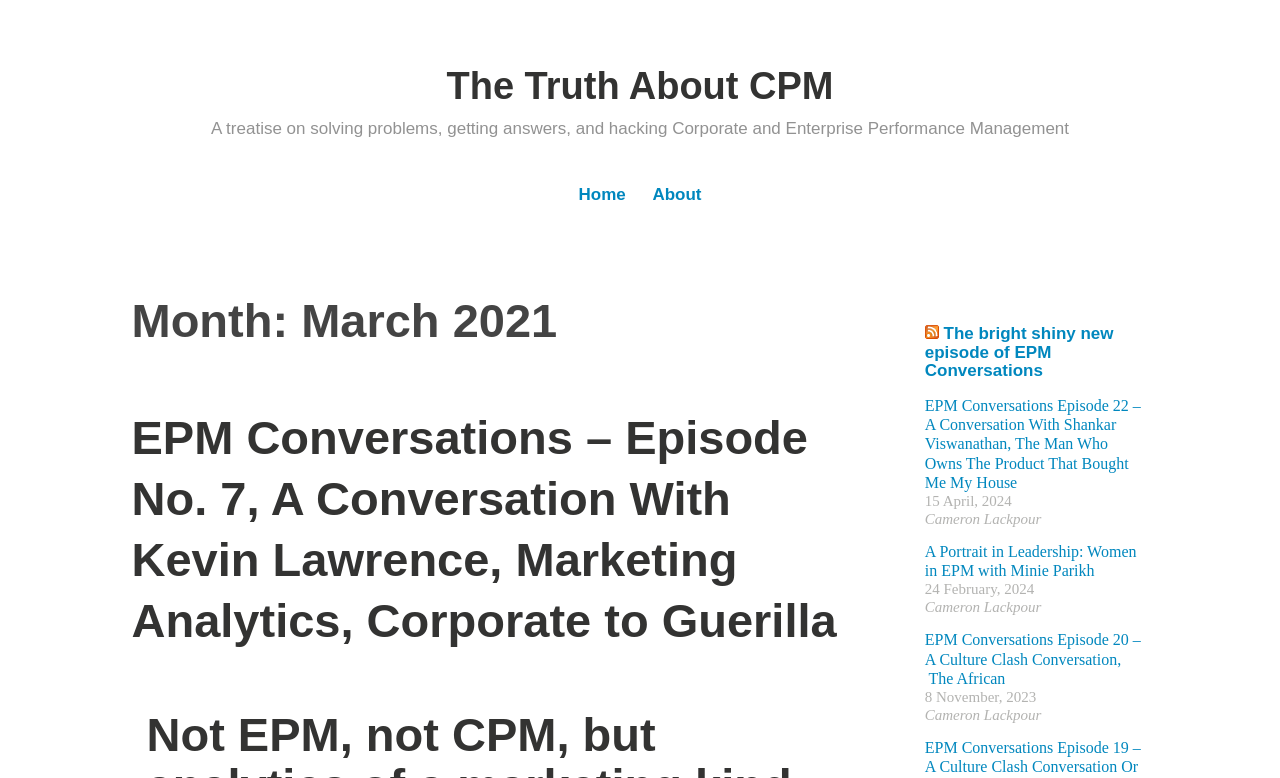How many episodes are listed on the webpage?
Can you offer a detailed and complete answer to this question?

I found links to Episode 7, Episode 20, and Episode 22, which suggests that at least three episodes are listed on the webpage. There may be more episodes listed, but I can confirm at least three.